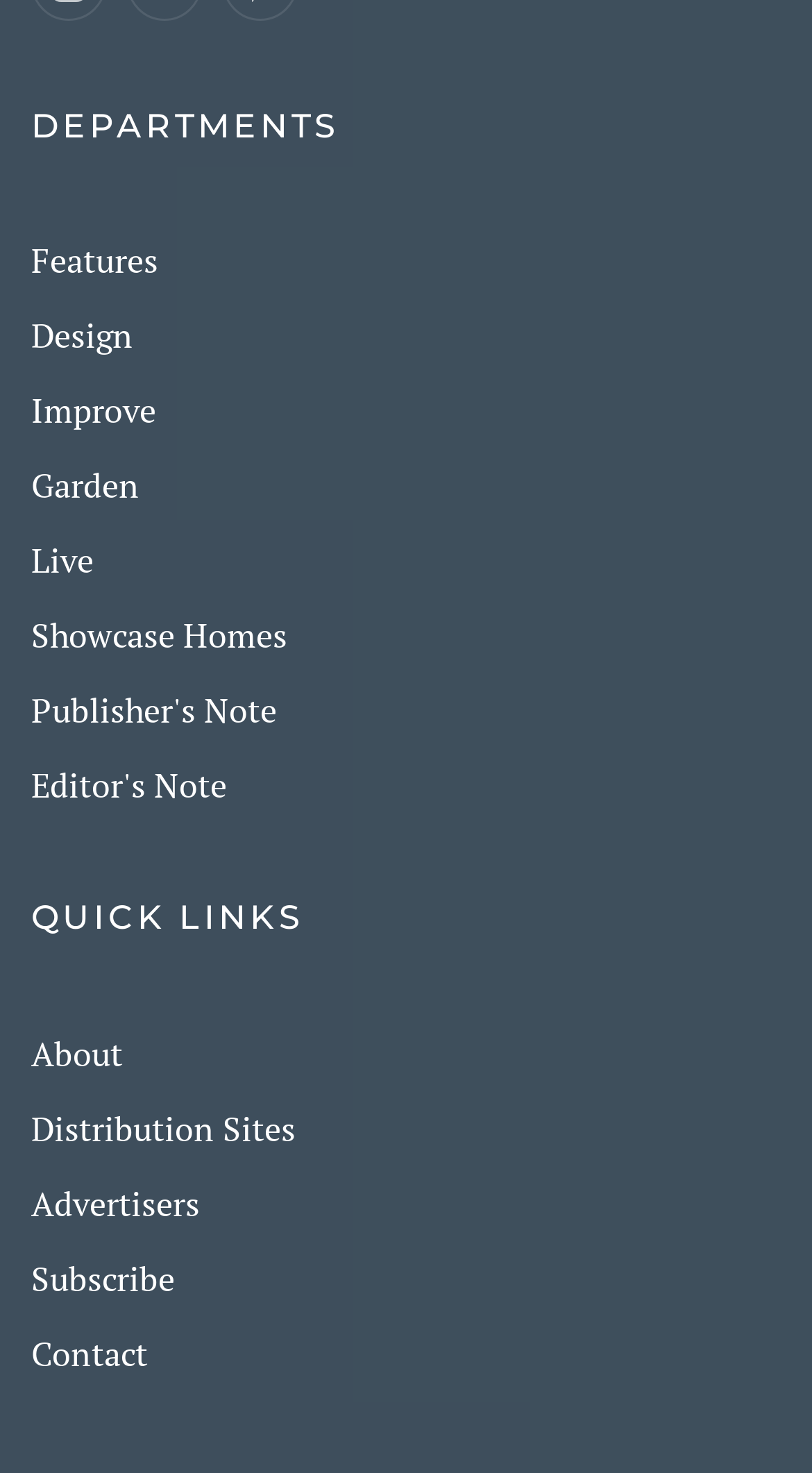Answer the question in one word or a short phrase:
What is the second heading on the webpage?

QUICK LINKS